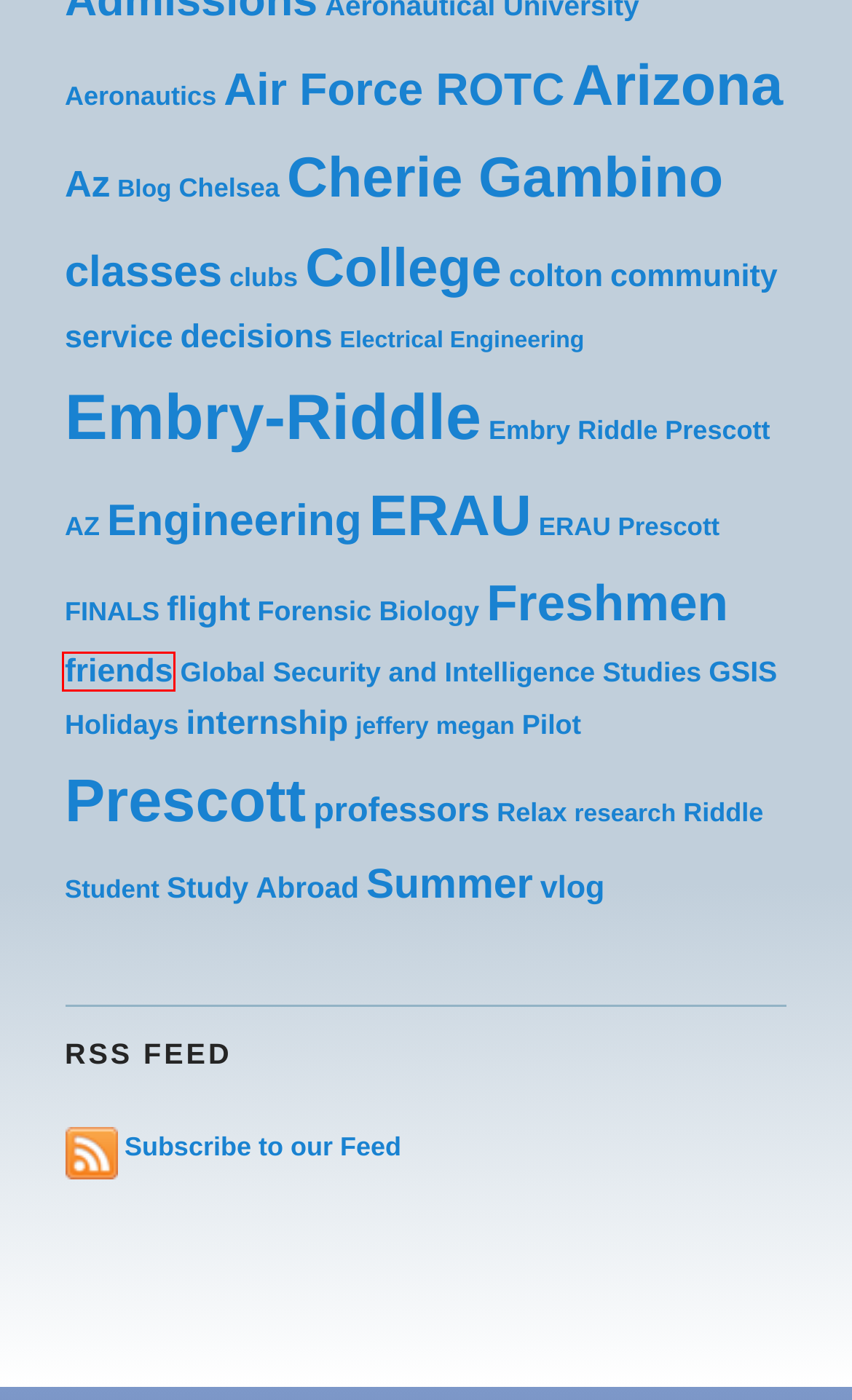Given a screenshot of a webpage with a red rectangle bounding box around a UI element, select the best matching webpage description for the new webpage that appears after clicking the highlighted element. The candidate descriptions are:
A. Chelsea | My Life @ Riddle
B. Summer | My Life @ Riddle
C. Forensic Biology | My Life @ Riddle
D. professors | My Life @ Riddle
E. friends | My Life @ Riddle
F. Az | My Life @ Riddle
G. My Life @ Riddle
H. community service | My Life @ Riddle

E